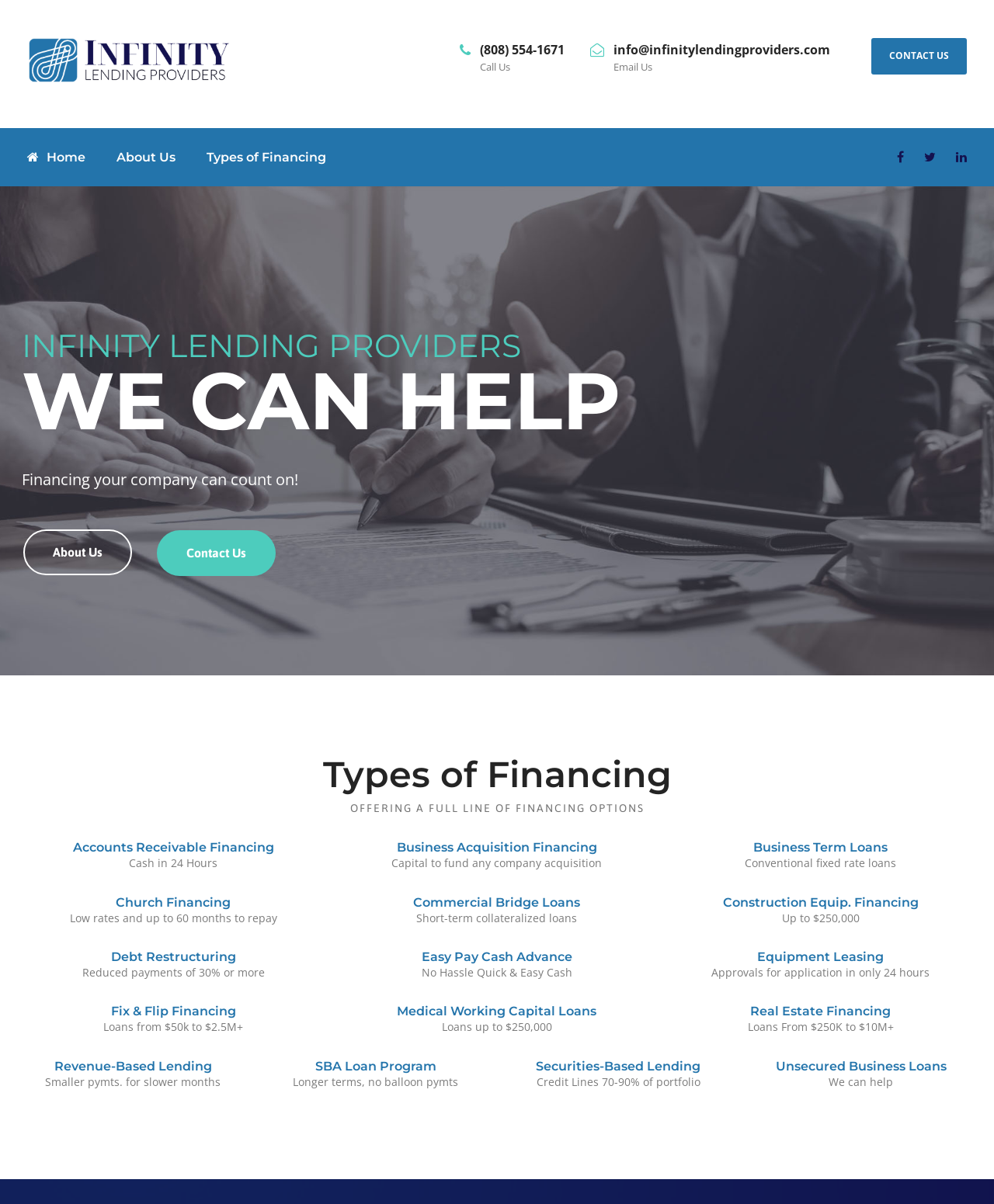What is the maximum loan amount for Construction Equipment Financing?
Offer a detailed and full explanation in response to the question.

I found the information under the 'Construction Equipment Financing' section, which states 'Up to $250,000'.